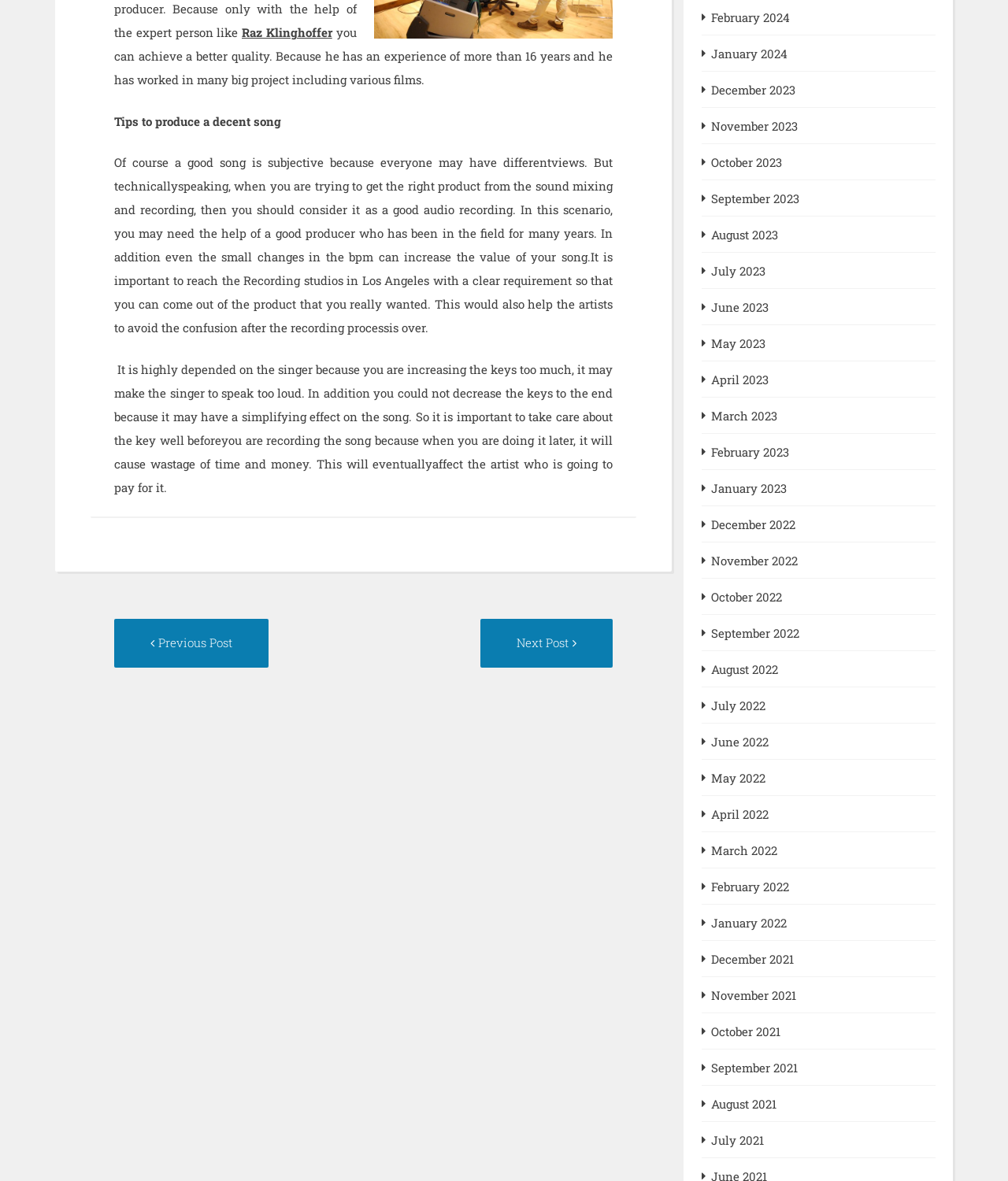Determine the bounding box coordinates of the target area to click to execute the following instruction: "Go to the previous post."

[0.113, 0.538, 0.266, 0.551]